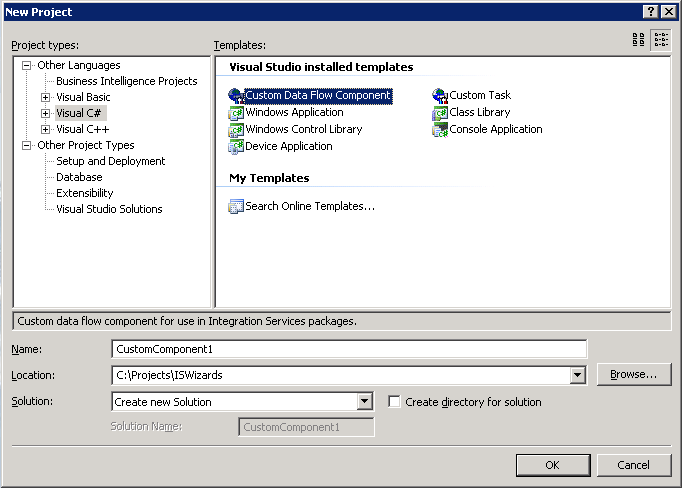What is the default project name?
With the help of the image, please provide a detailed response to the question.

The default project name is 'CustomComponent1' because it is the pre-filled text in the 'Name' input field in the 'New Project' dialog, indicating that this is the suggested name for the new project.